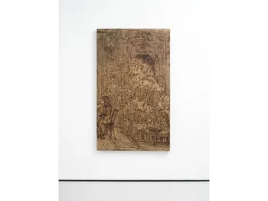Where is the artwork currently displayed?
Based on the visual details in the image, please answer the question thoroughly.

According to the caption, the artwork is currently displayed at Herald St in London, United Kingdom, as part of the exhibition.